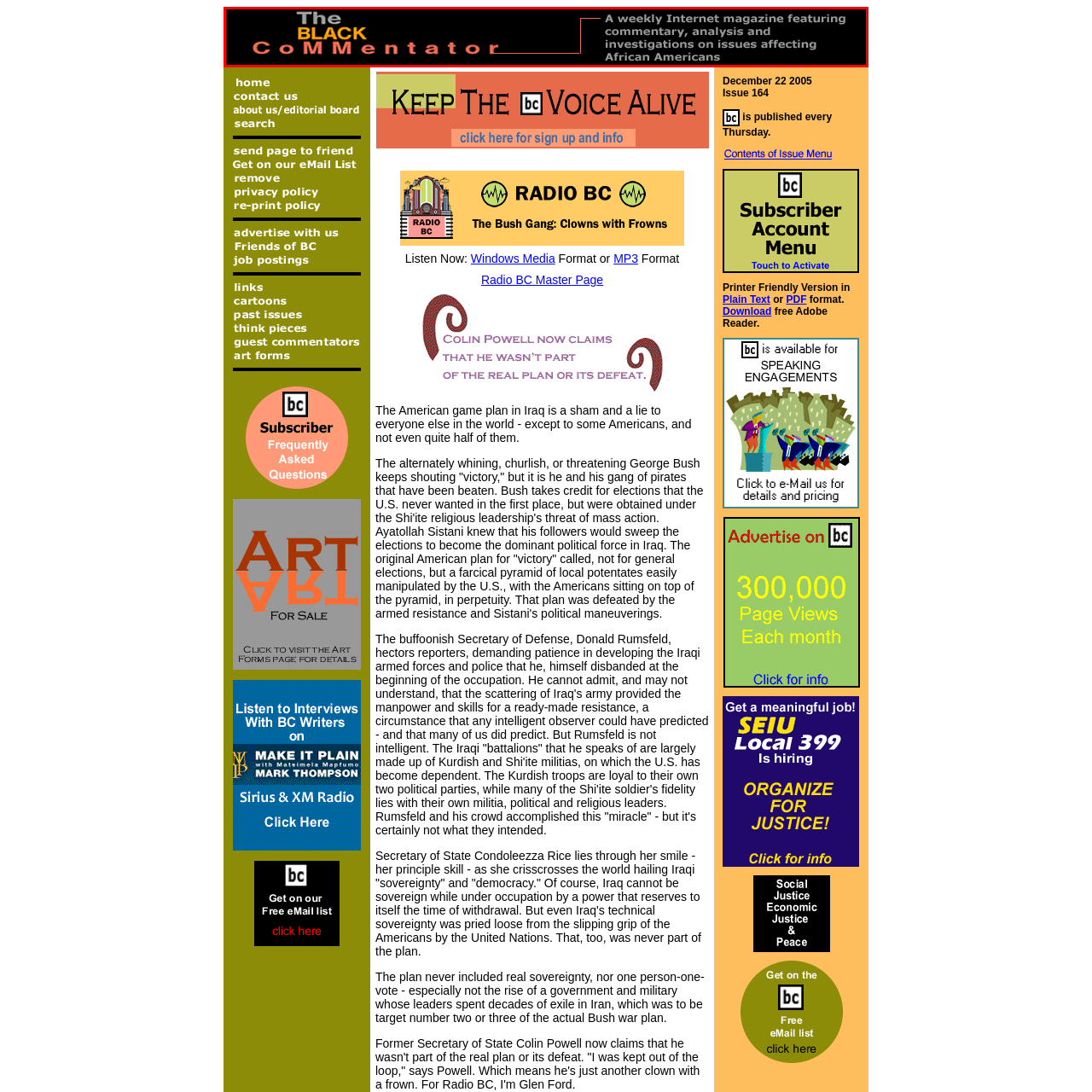What is the purpose of 'The Black Commentator'?
Observe the image within the red bounding box and respond to the question with a detailed answer, relying on the image for information.

The tagline of 'The Black Commentator' reads: 'A weekly Internet magazine featuring commentary, analysis and investigations on issues affecting African Americans', which emphasizes the publication's commitment to addressing the real-life concerns of the African American community, indicating that the purpose of 'The Black Commentator' is to address African American concerns.